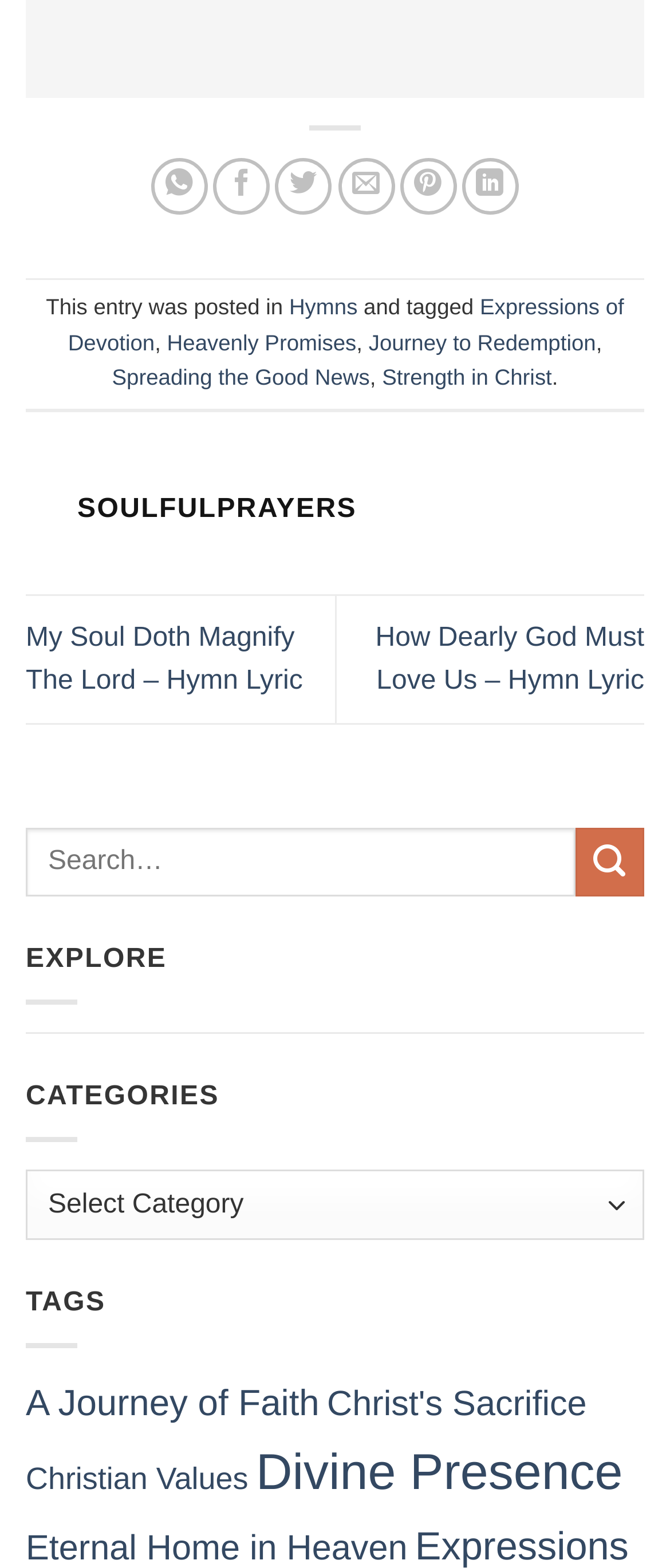Please identify the bounding box coordinates of the area I need to click to accomplish the following instruction: "View Eternal Home in Heaven".

[0.038, 0.975, 0.608, 0.999]